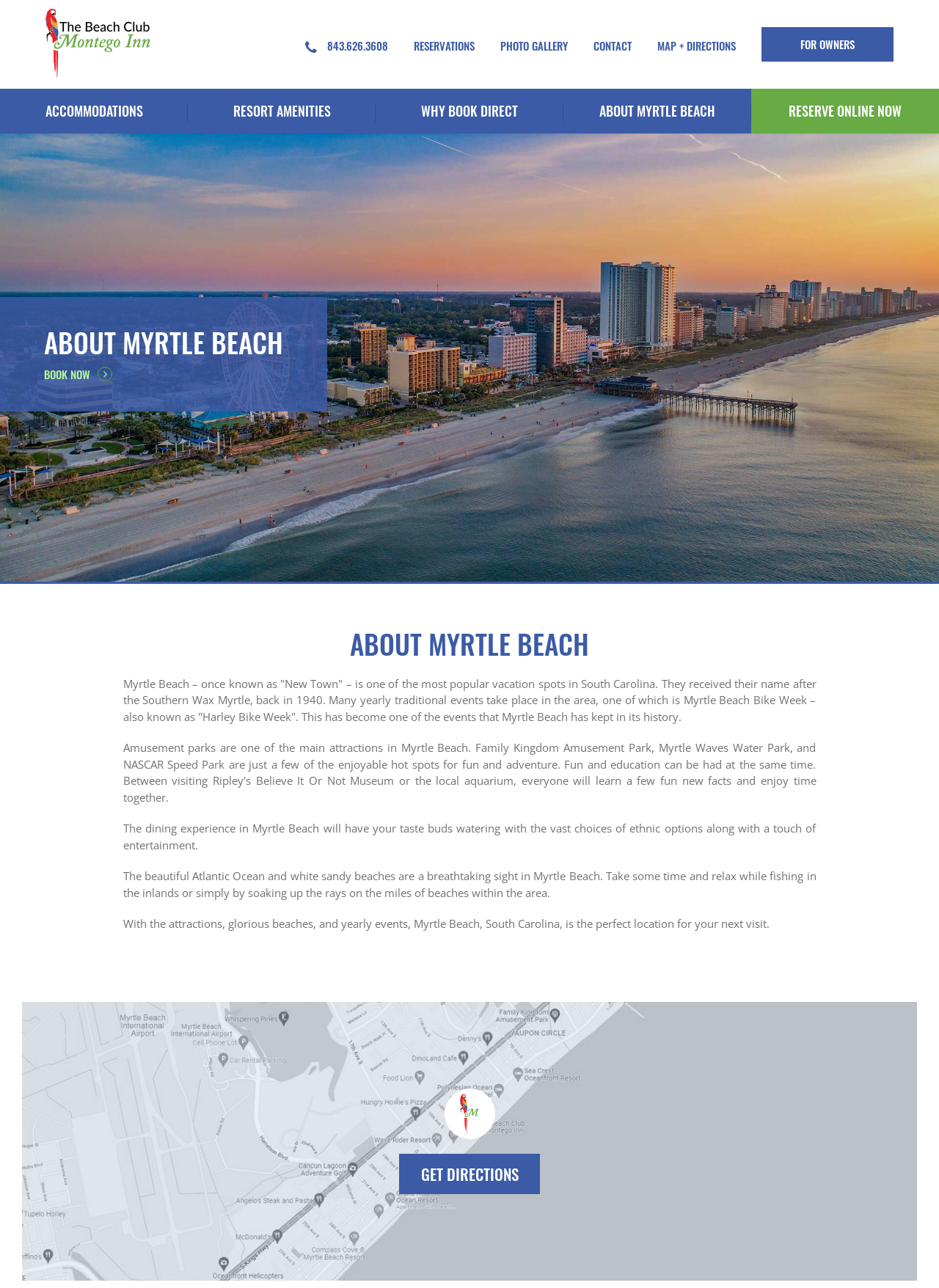Offer an extensive depiction of the webpage and its key elements.

The webpage is about Myrtle Beach and The Beach Club at Montego Inn. At the top, there is a logo of The Beach Club at Montego Inn, accompanied by a link to the club's website. Below the logo, there are several links to important pages, including RESERVATIONS, PHOTO GALLERY, CONTACT, MAP + DIRECTIONS, and FOR OWNERS.

On the left side, there is a vertical menu with links to ACCOMMODATIONS, RESORT AMENITIES, WHY BOOK DIRECT, ABOUT MYRTLE BEACH, and RESERVE ONLINE NOW. 

The main content of the webpage is about Myrtle Beach, with a heading "ABOUT MYRTLE BEACH" at the top. The text describes the history of Myrtle Beach, its popular events, and its attractions, including the dining experience, beautiful beaches, and inland fishing. 

There is a call-to-action link "BOOK NOW" on the top right side, and another link "GET DIRECTIONS" at the bottom. The webpage also has a phone number "843.626.3608" at the top.